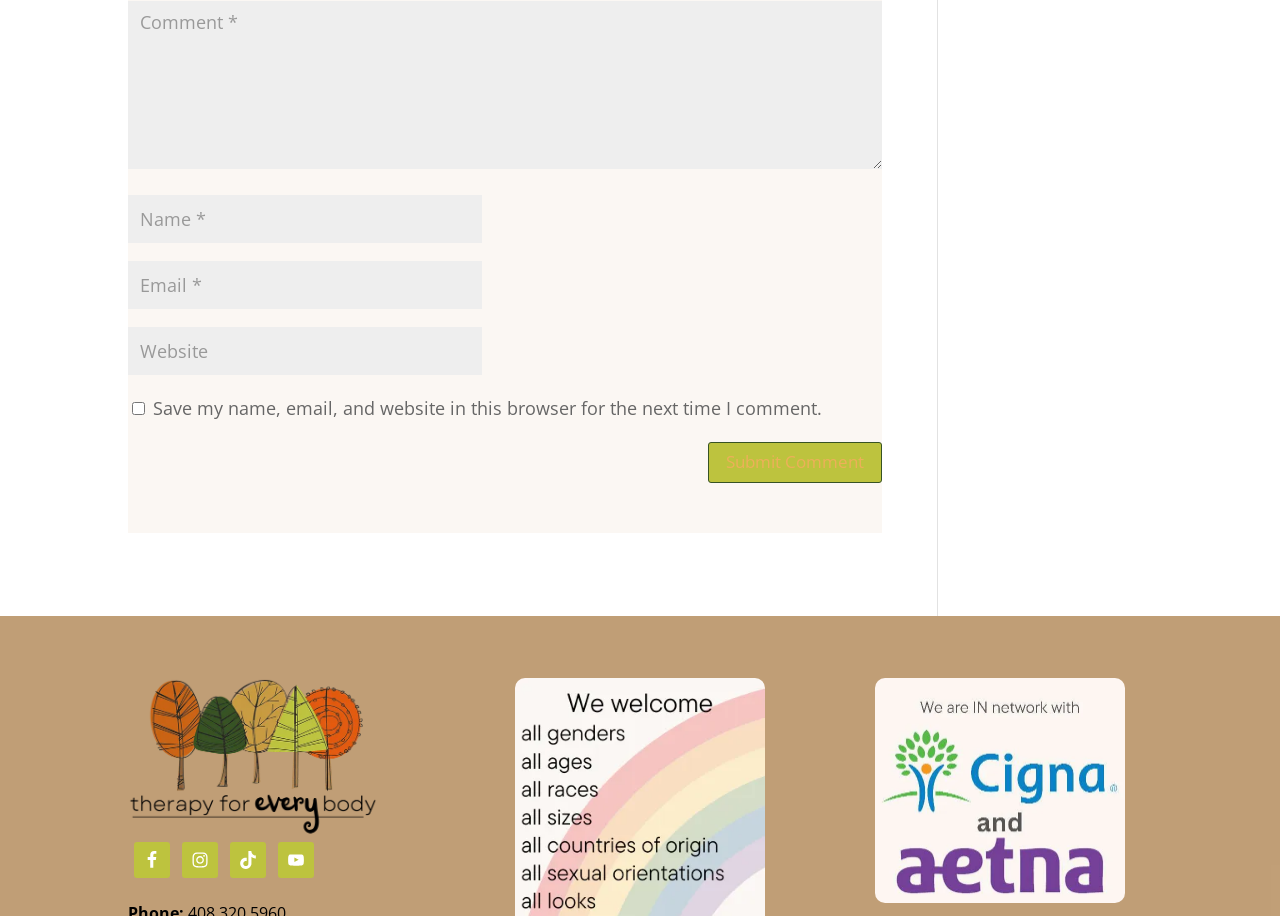Can you provide the bounding box coordinates for the element that should be clicked to implement the instruction: "Enter a comment"?

[0.1, 0.001, 0.689, 0.184]